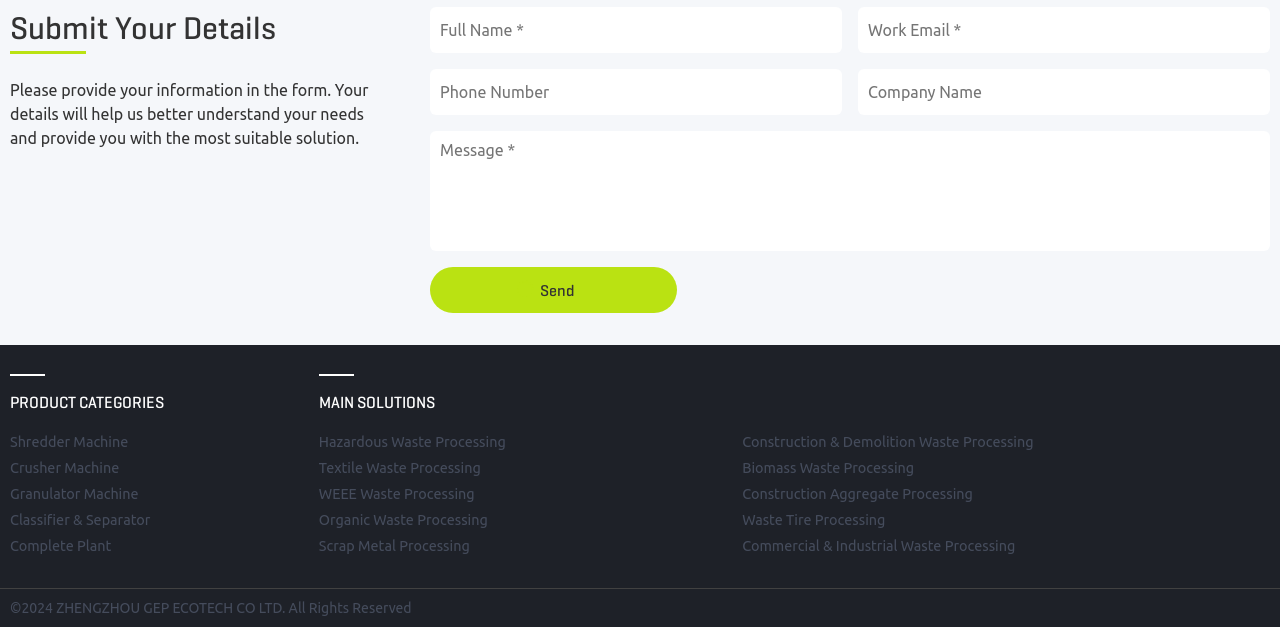Locate the bounding box coordinates of the element that needs to be clicked to carry out the instruction: "Enter full name". The coordinates should be given as four float numbers ranging from 0 to 1, i.e., [left, top, right, bottom].

[0.336, 0.012, 0.658, 0.085]